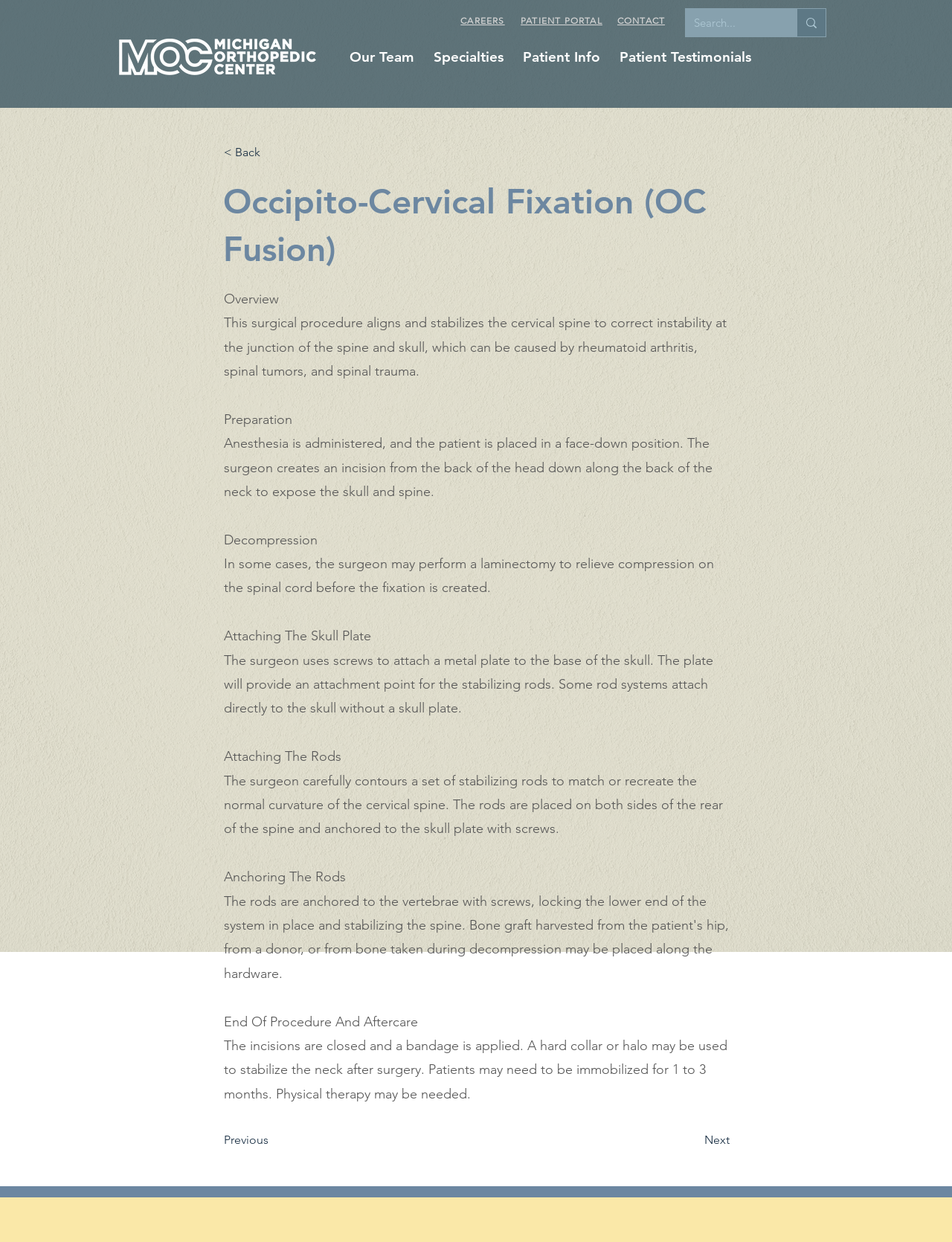Find the bounding box coordinates of the element you need to click on to perform this action: 'Search for something'. The coordinates should be represented by four float values between 0 and 1, in the format [left, top, right, bottom].

[0.729, 0.007, 0.804, 0.029]